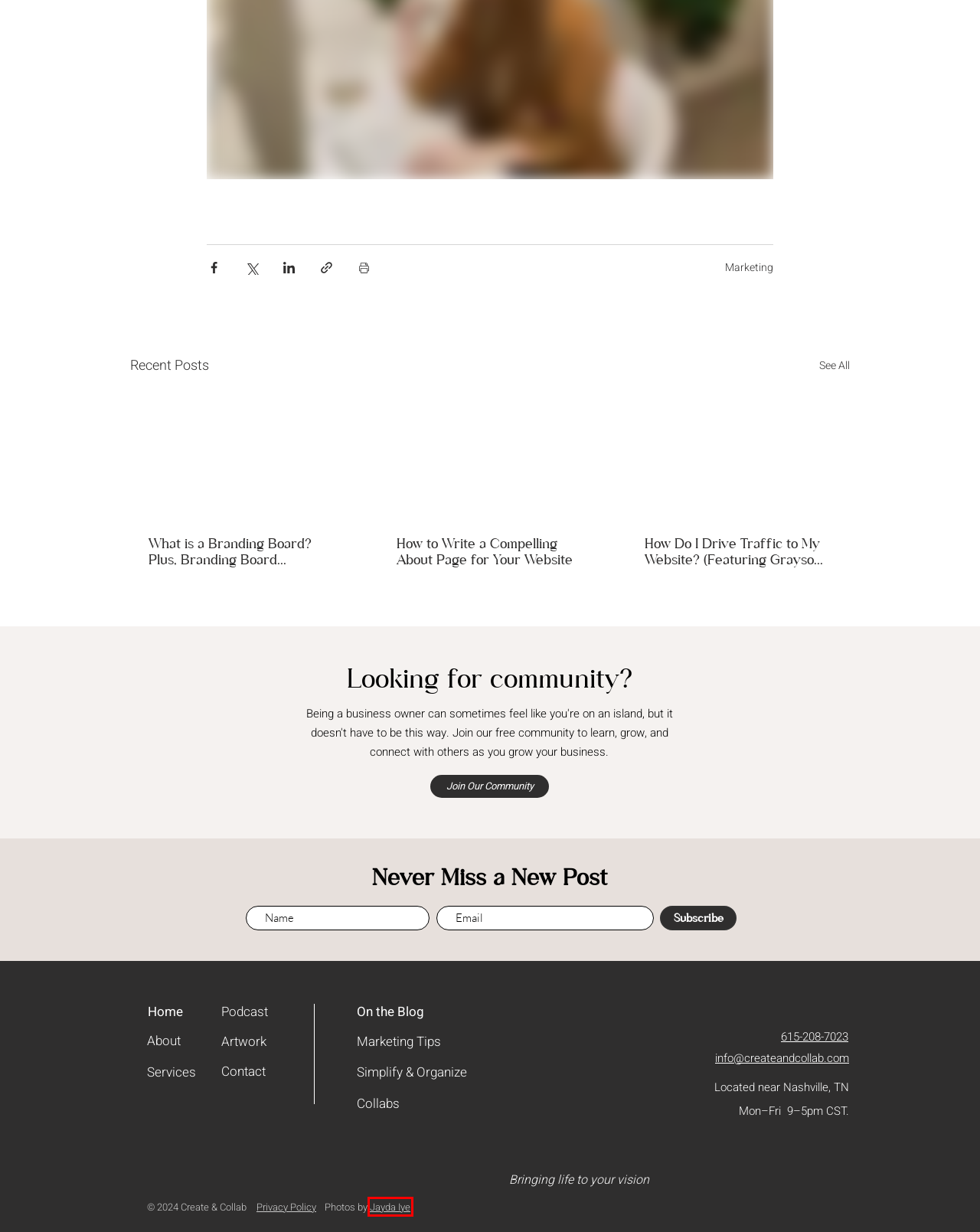You are given a screenshot of a webpage with a red rectangle bounding box around a UI element. Select the webpage description that best matches the new webpage after clicking the element in the bounding box. Here are the candidates:
A. How to Write a Compelling About Page for Your Website | Create & Collab.
B. 2 of Kind Business Podcast | Create & Collab.
C. 30+ Gifts for New Business Owners
D. How Do I Drive Traffic to My Website? (Featuring Grayson Robinson) | Create & Collab.
E. HOME | jaydaiye
F. What is a Branding Board? Plus, Branding Board Examples | Create & Collab.
G. Collabs
H. Art by Abigail Ann

E